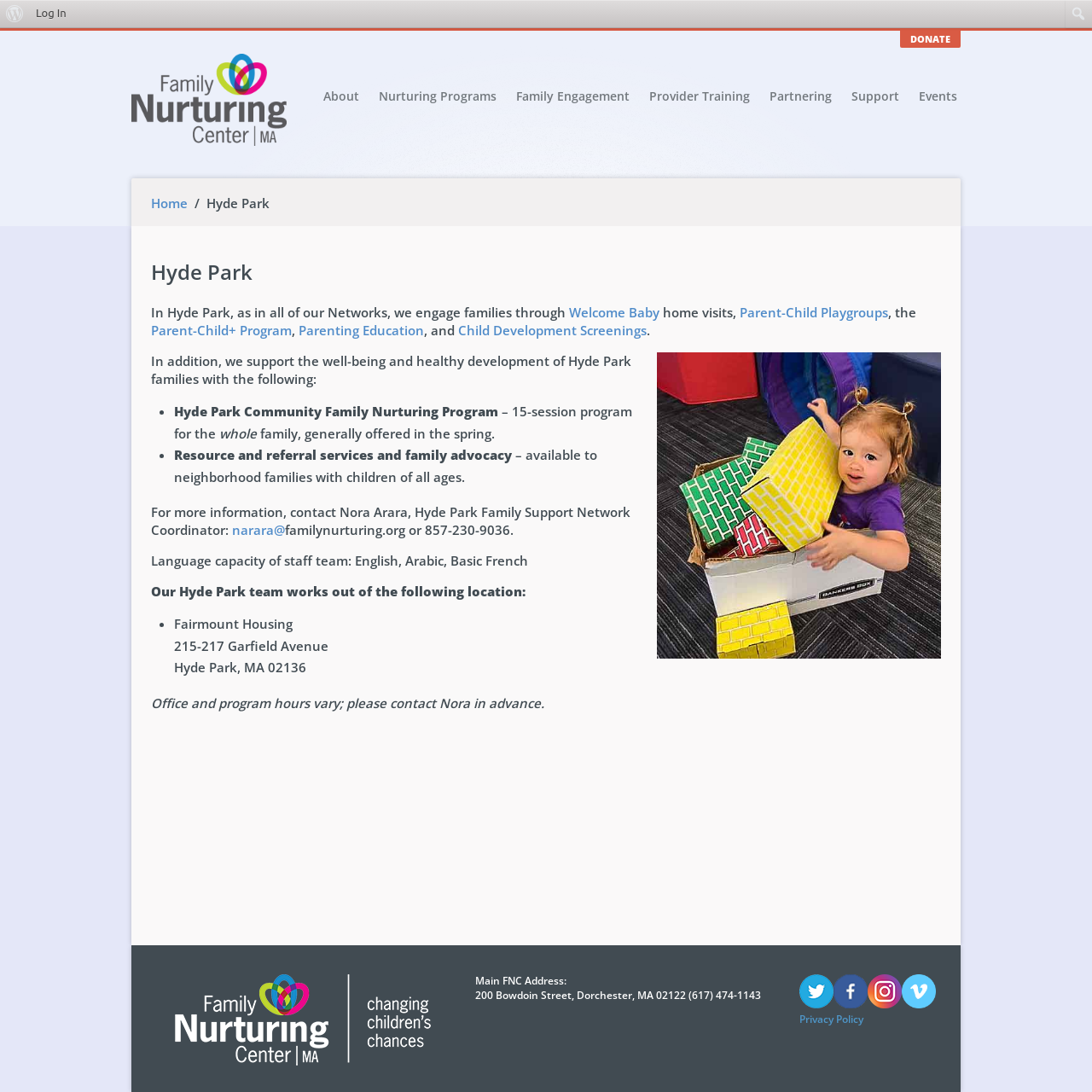Please reply with a single word or brief phrase to the question: 
What is the phone number of the main FNC address?

(617) 474-1143